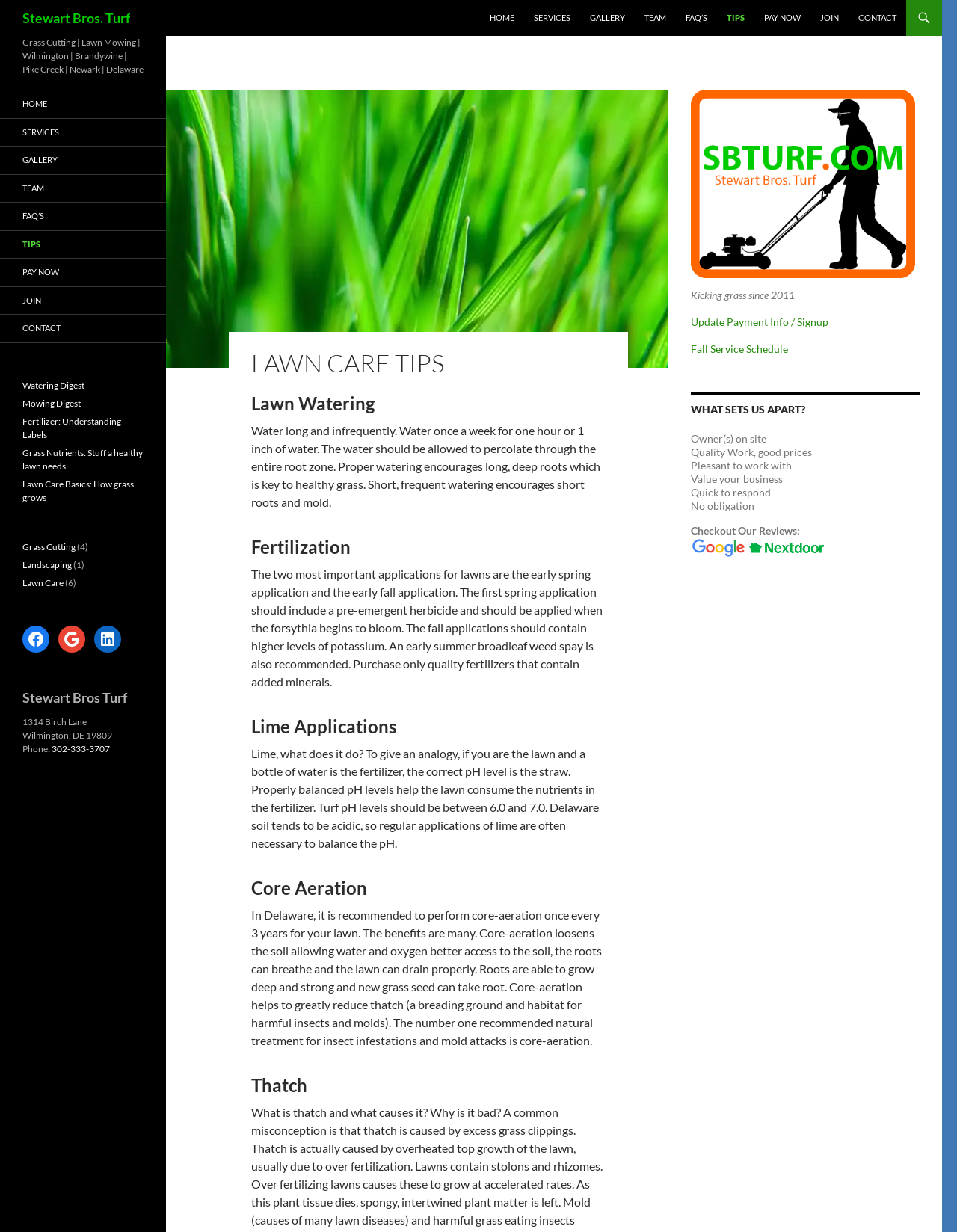Please indicate the bounding box coordinates for the clickable area to complete the following task: "Read the 'LAWN CARE TIPS' heading". The coordinates should be specified as four float numbers between 0 and 1, i.e., [left, top, right, bottom].

[0.262, 0.284, 0.633, 0.306]